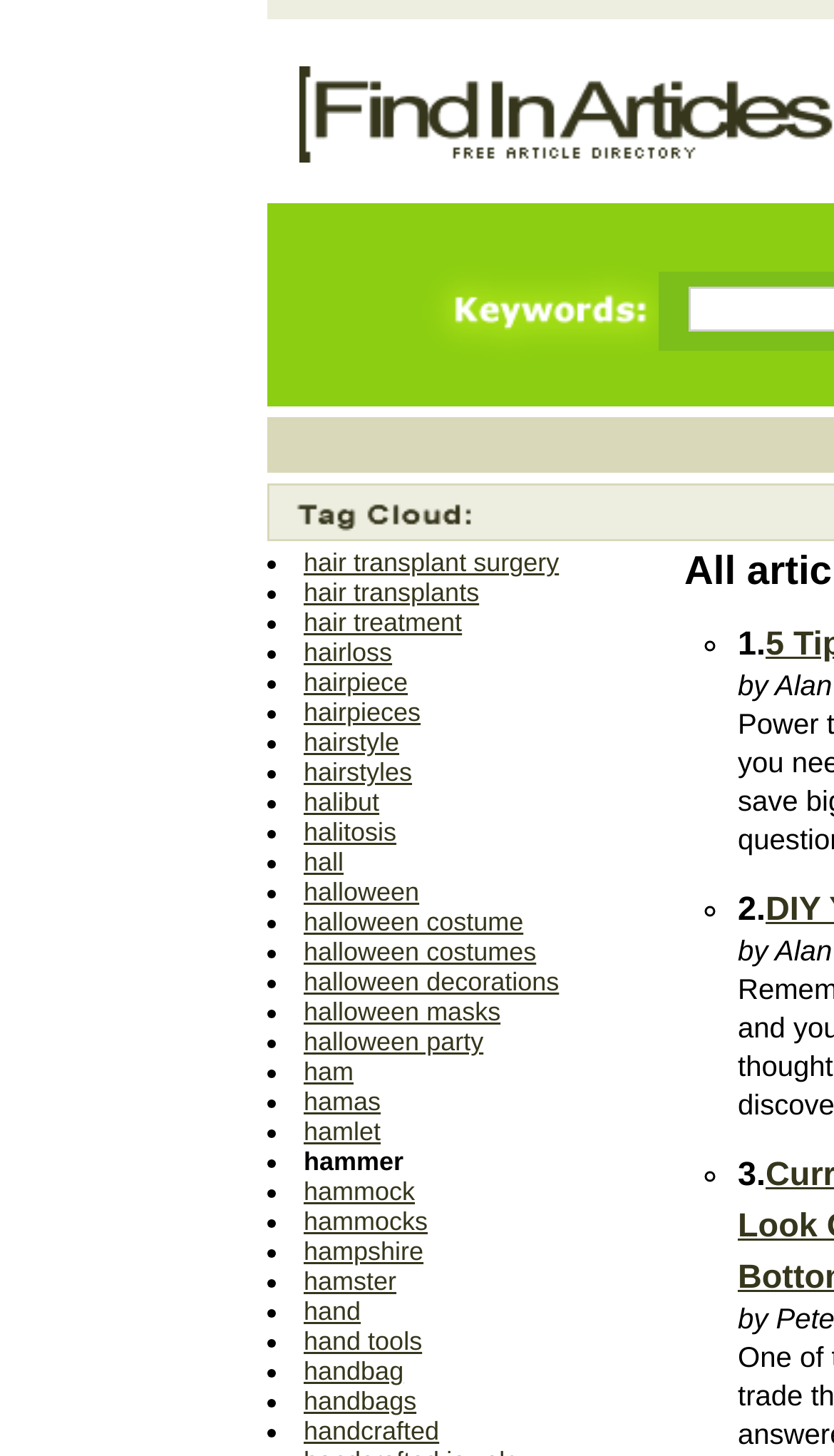Identify the bounding box coordinates for the UI element described as: "May 5, 2023".

None